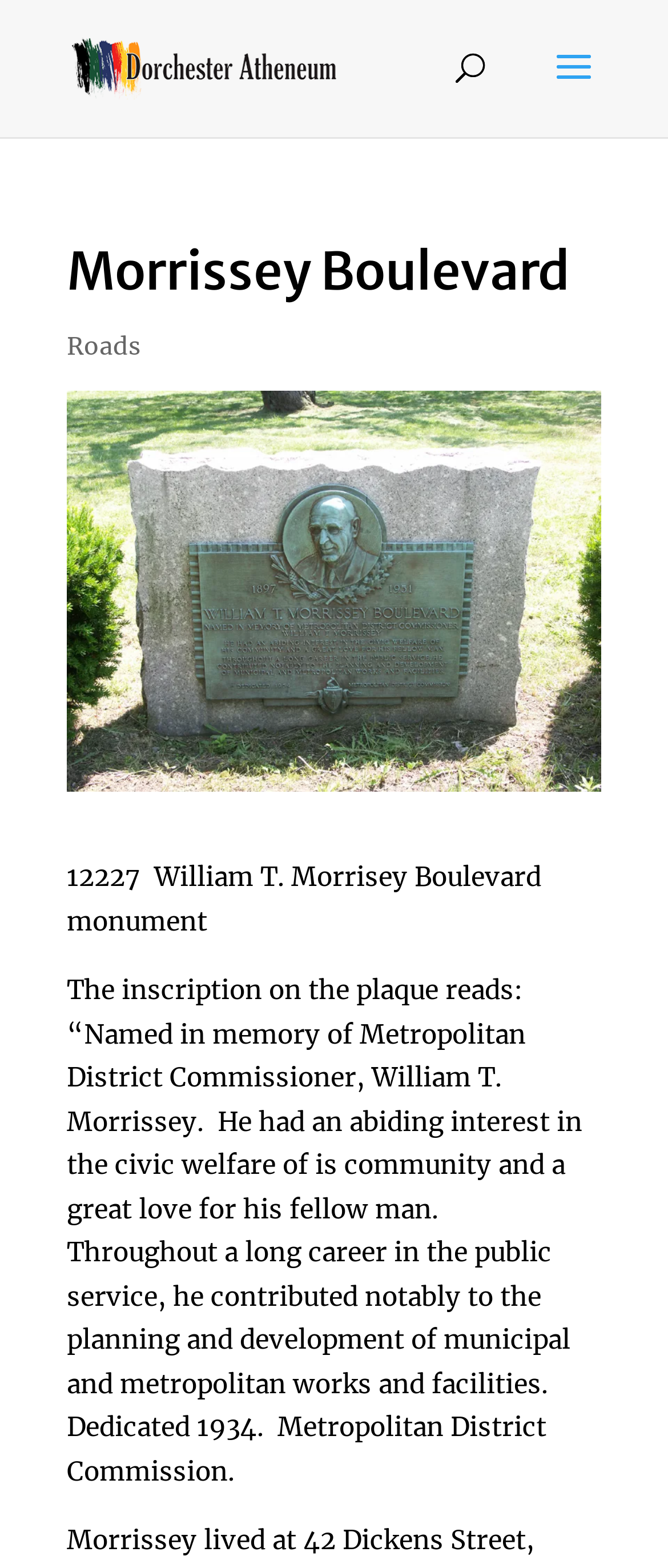Can you look at the image and give a comprehensive answer to the question:
What is the name of the website?

I found the answer by looking at the link element at the top of the webpage which has the text 'Dorchester Atheneum'.